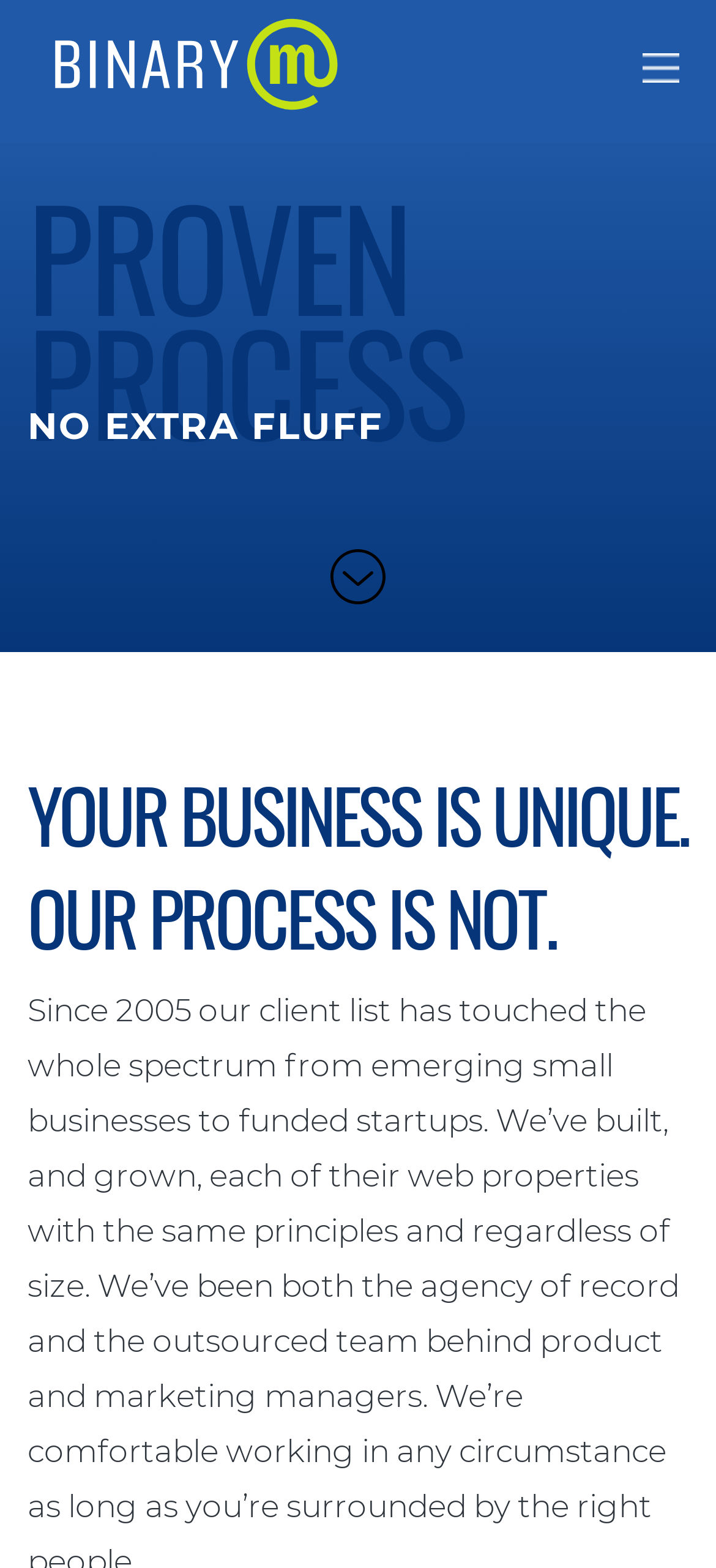Answer the question in one word or a short phrase:
What is the text of the heading?

YOUR BUSINESS IS UNIQUE. OUR PROCESS IS NOT.